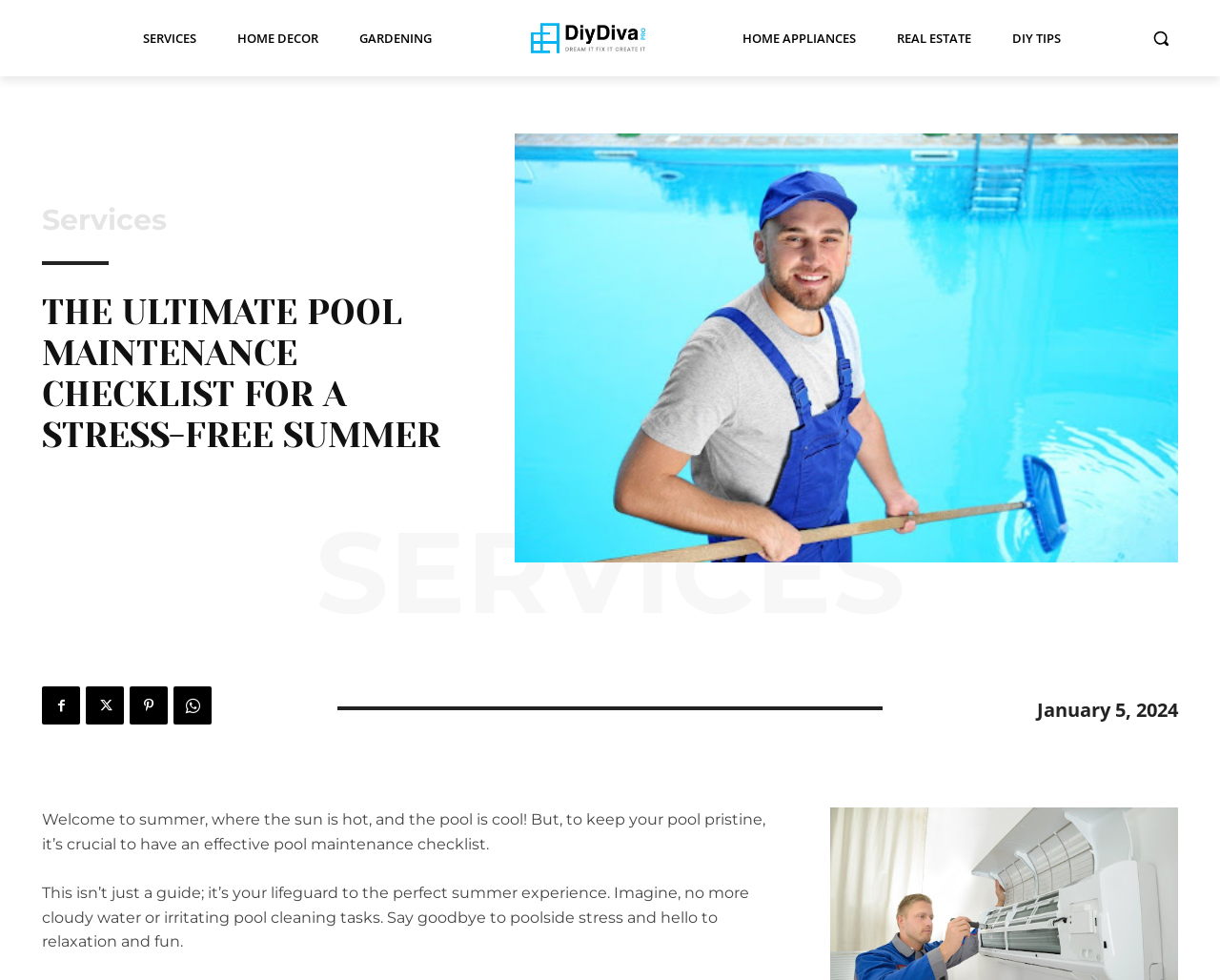Given the description aria-label="Search", predict the bounding box coordinates of the UI element. Ensure the coordinates are in the format (top-left x, top-left y, bottom-right x, bottom-right y) and all values are between 0 and 1.

[0.937, 0.021, 0.966, 0.056]